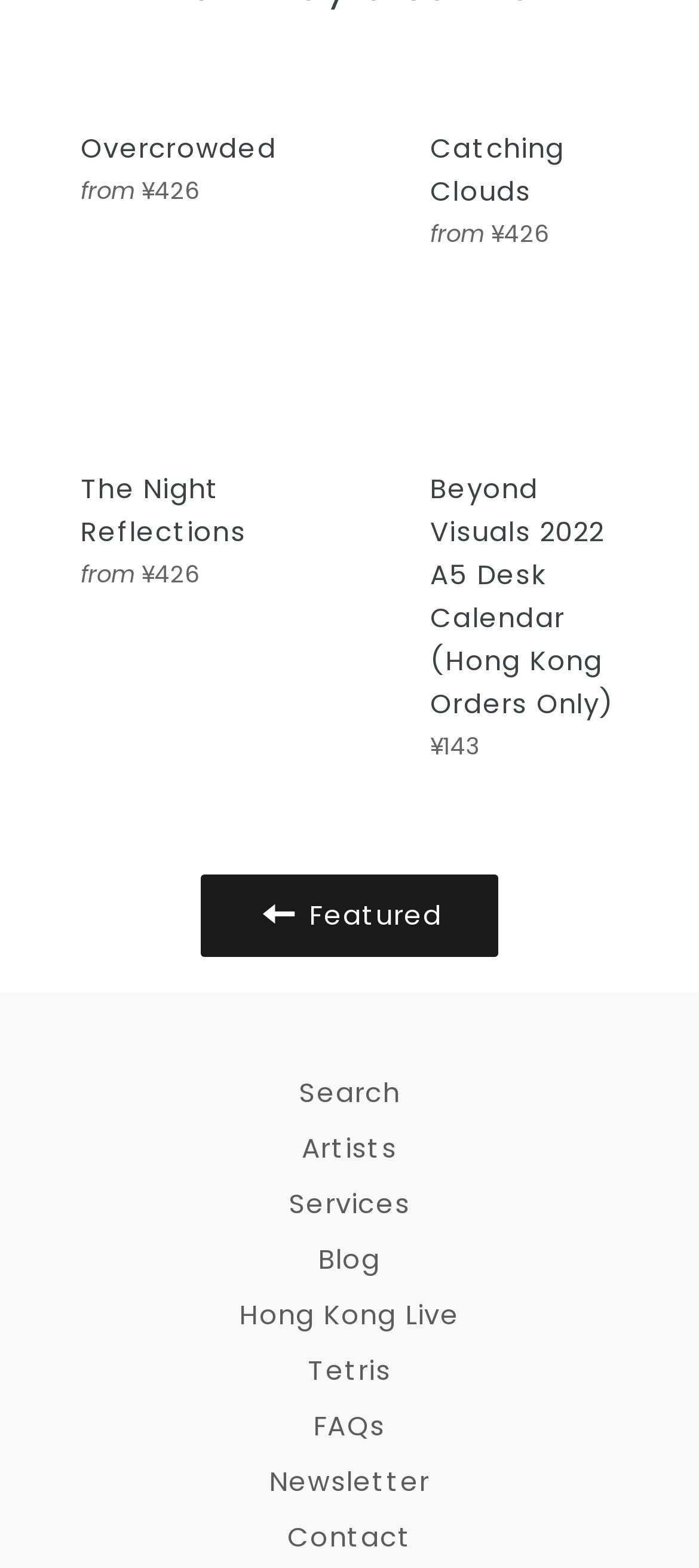Determine the bounding box coordinates for the area you should click to complete the following instruction: "Read the blog".

[0.051, 0.785, 0.949, 0.82]